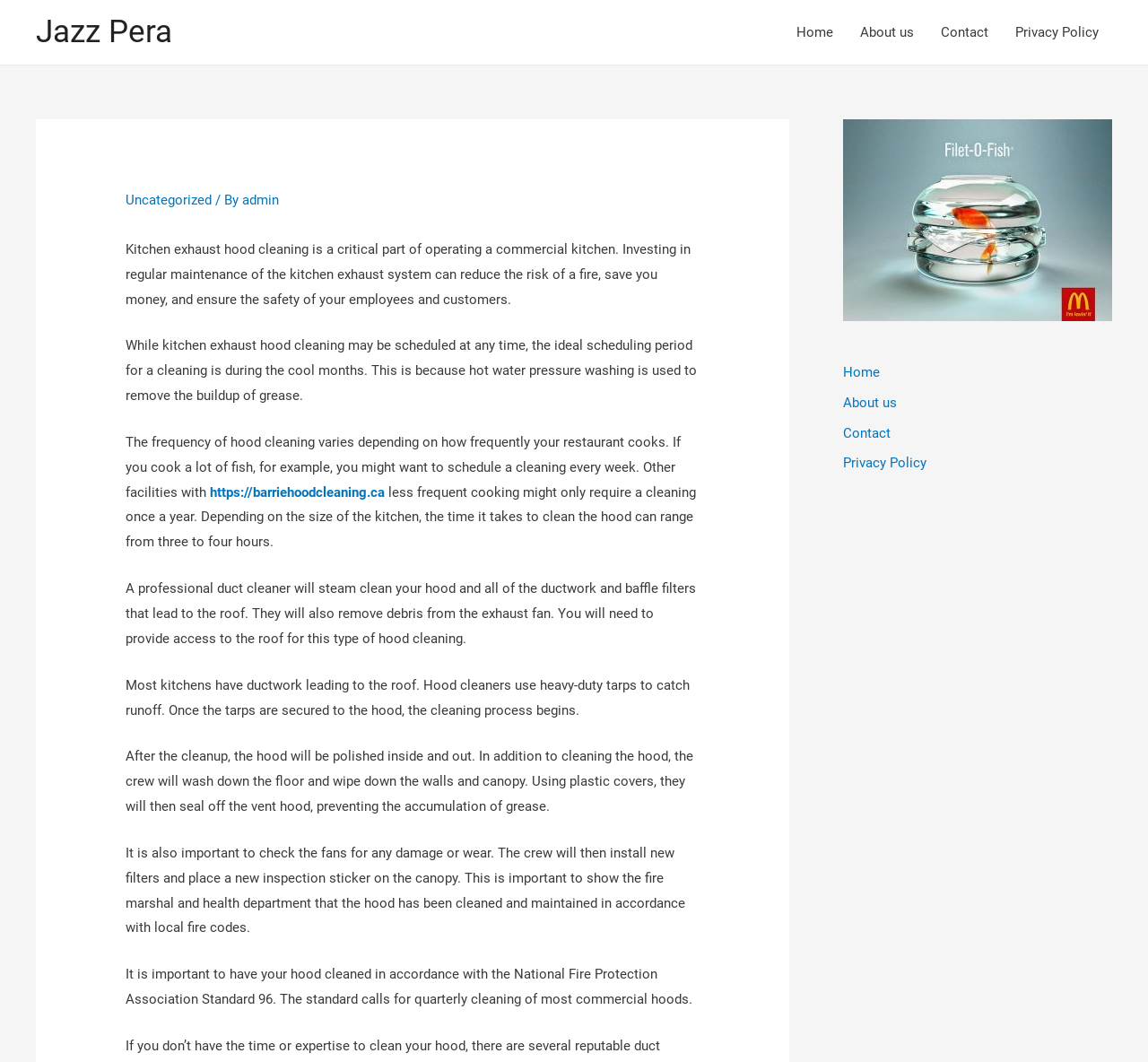How often should kitchen exhaust hood cleaning be scheduled?
Please elaborate on the answer to the question with detailed information.

The webpage mentions that the National Fire Protection Association Standard 96 calls for quarterly cleaning of most commercial hoods, and the frequency of hood cleaning varies depending on how frequently the restaurant cooks.